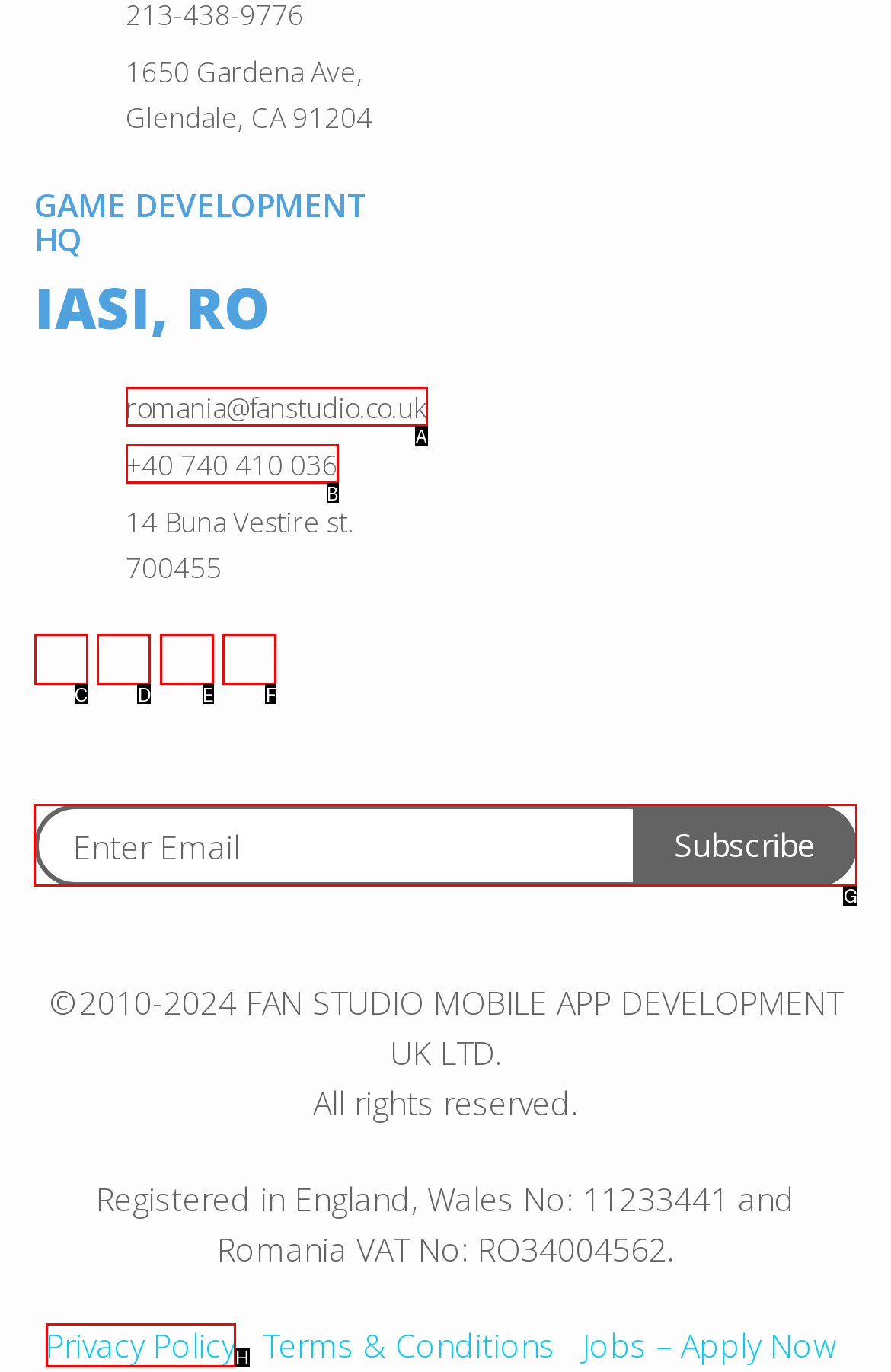Select the appropriate HTML element that needs to be clicked to finish the task: Enter email address
Reply with the letter of the chosen option.

G